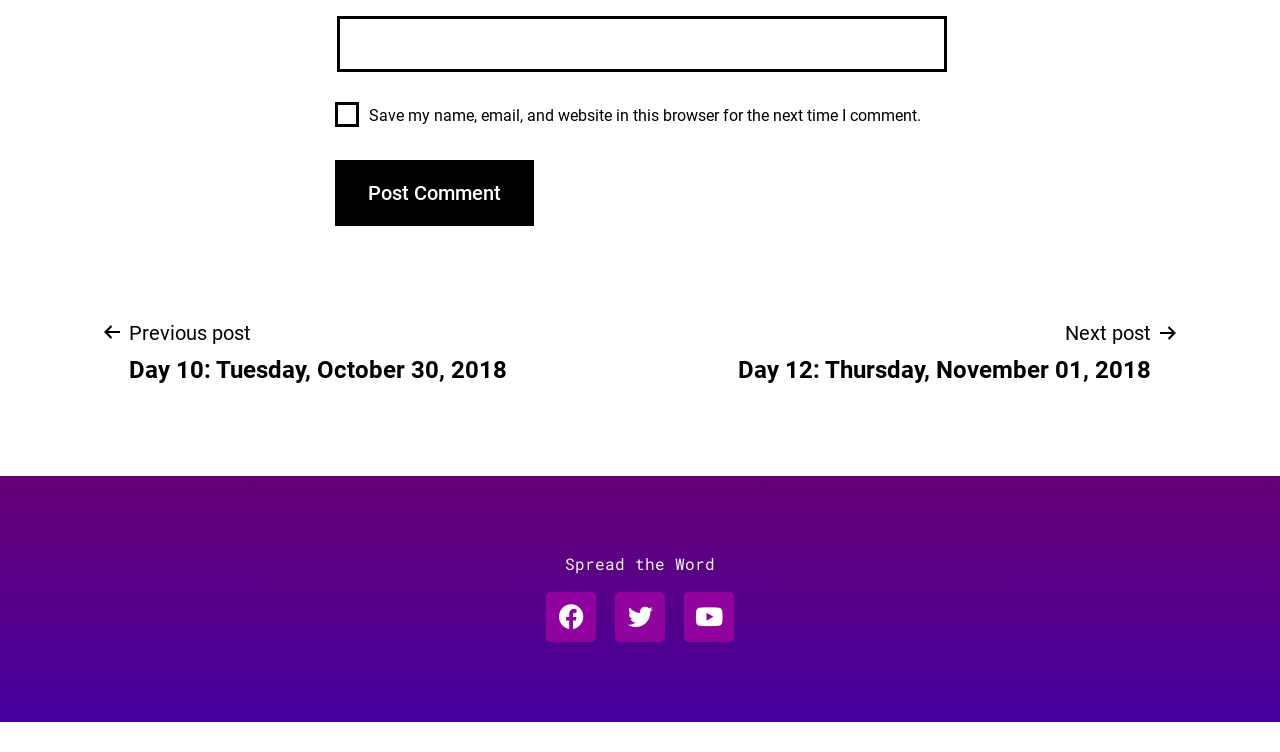Can you give a comprehensive explanation to the question given the content of the image?
What social media platforms are available for sharing?

The social media platforms are located at the bottom of the webpage and consist of three links: 'Facebook ', 'Twitter ', and 'Youtube '. This suggests that users can share content on these three social media platforms.